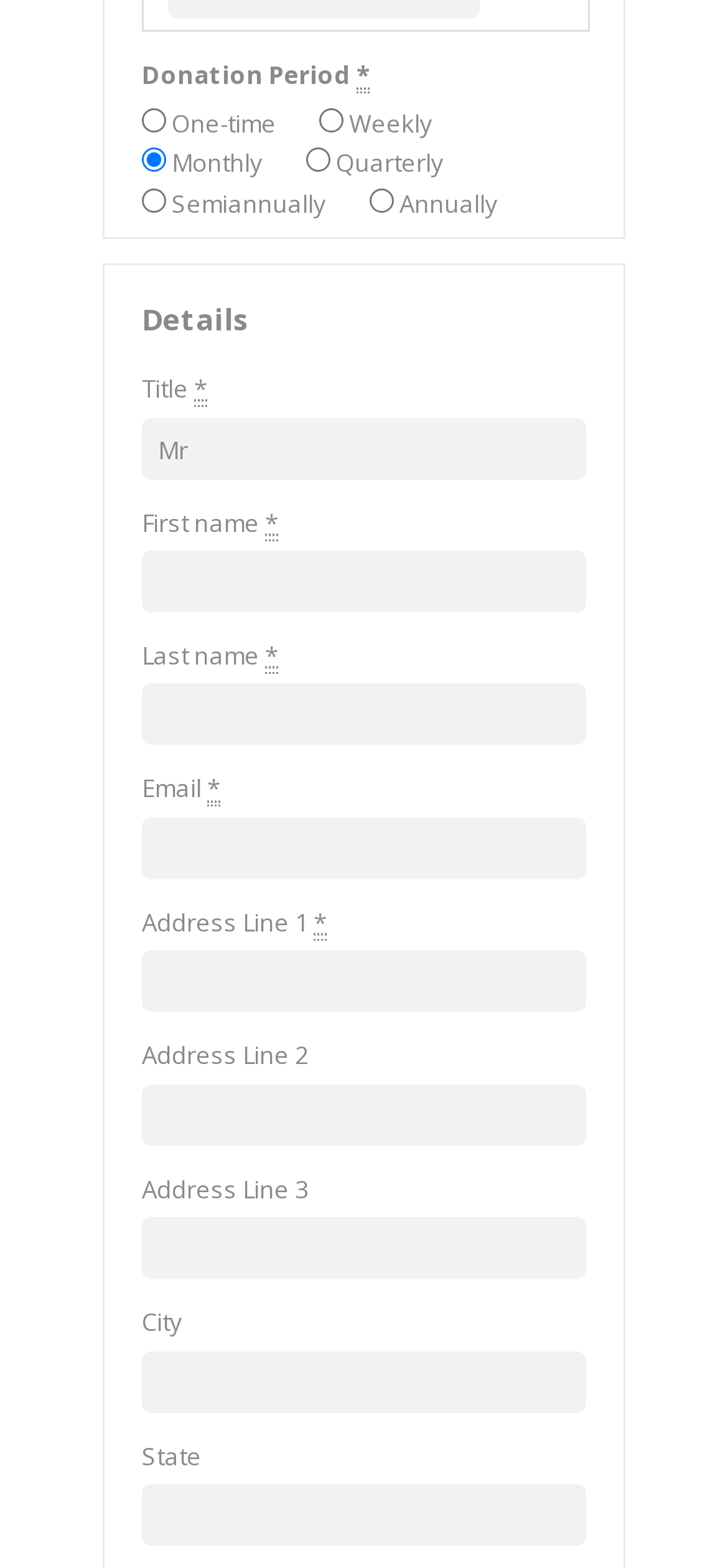Point out the bounding box coordinates of the section to click in order to follow this instruction: "Select a donation period".

[0.195, 0.069, 0.228, 0.084]